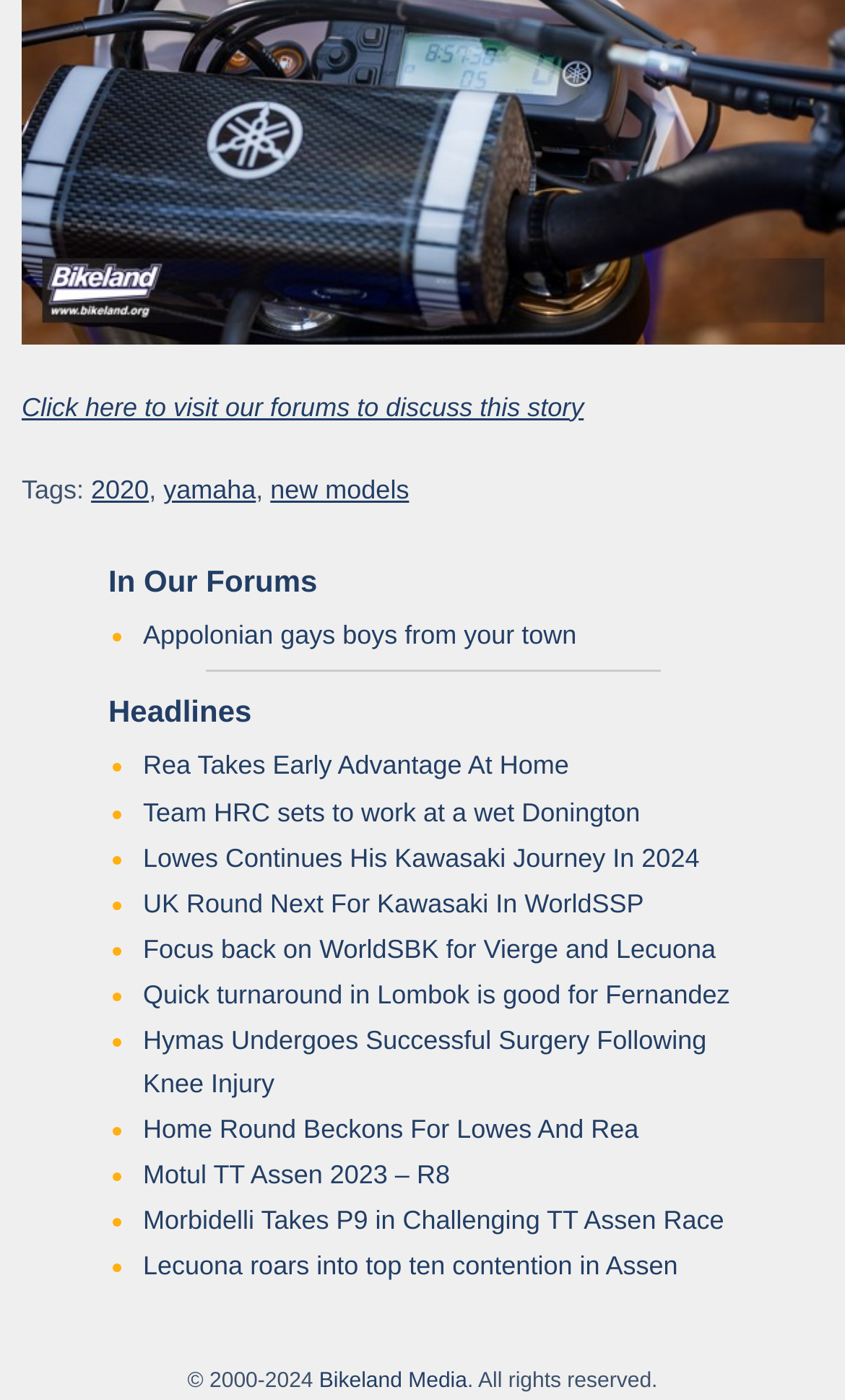Locate the bounding box coordinates of the segment that needs to be clicked to meet this instruction: "Discuss Appolonian gays boys from your town".

[0.169, 0.443, 0.682, 0.465]